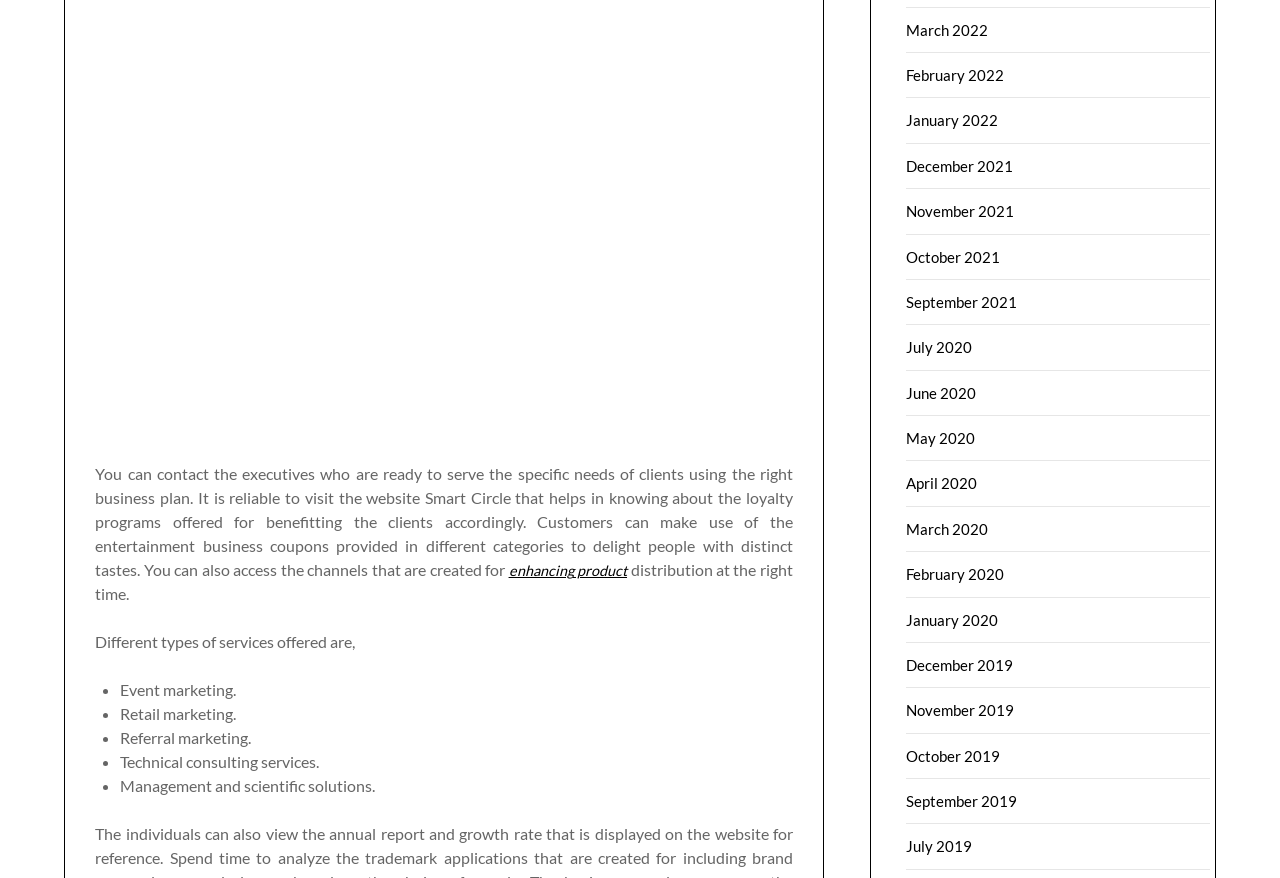Using the webpage screenshot and the element description June 2020, determine the bounding box coordinates. Specify the coordinates in the format (top-left x, top-left y, bottom-right x, bottom-right y) with values ranging from 0 to 1.

[0.708, 0.437, 0.763, 0.457]